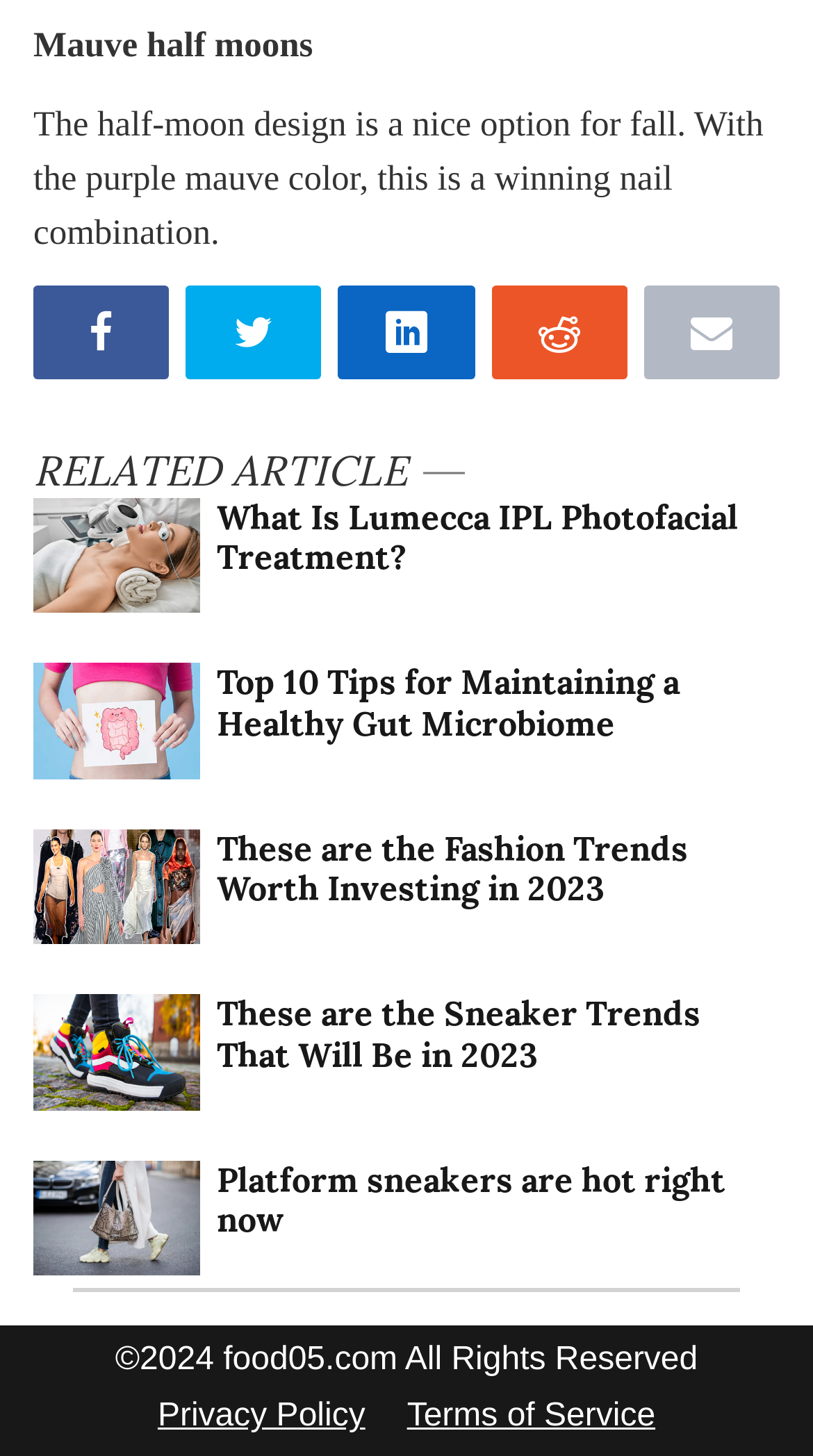Please locate the bounding box coordinates of the element's region that needs to be clicked to follow the instruction: "Click the Facebook icon". The bounding box coordinates should be provided as four float numbers between 0 and 1, i.e., [left, top, right, bottom].

[0.041, 0.196, 0.208, 0.26]